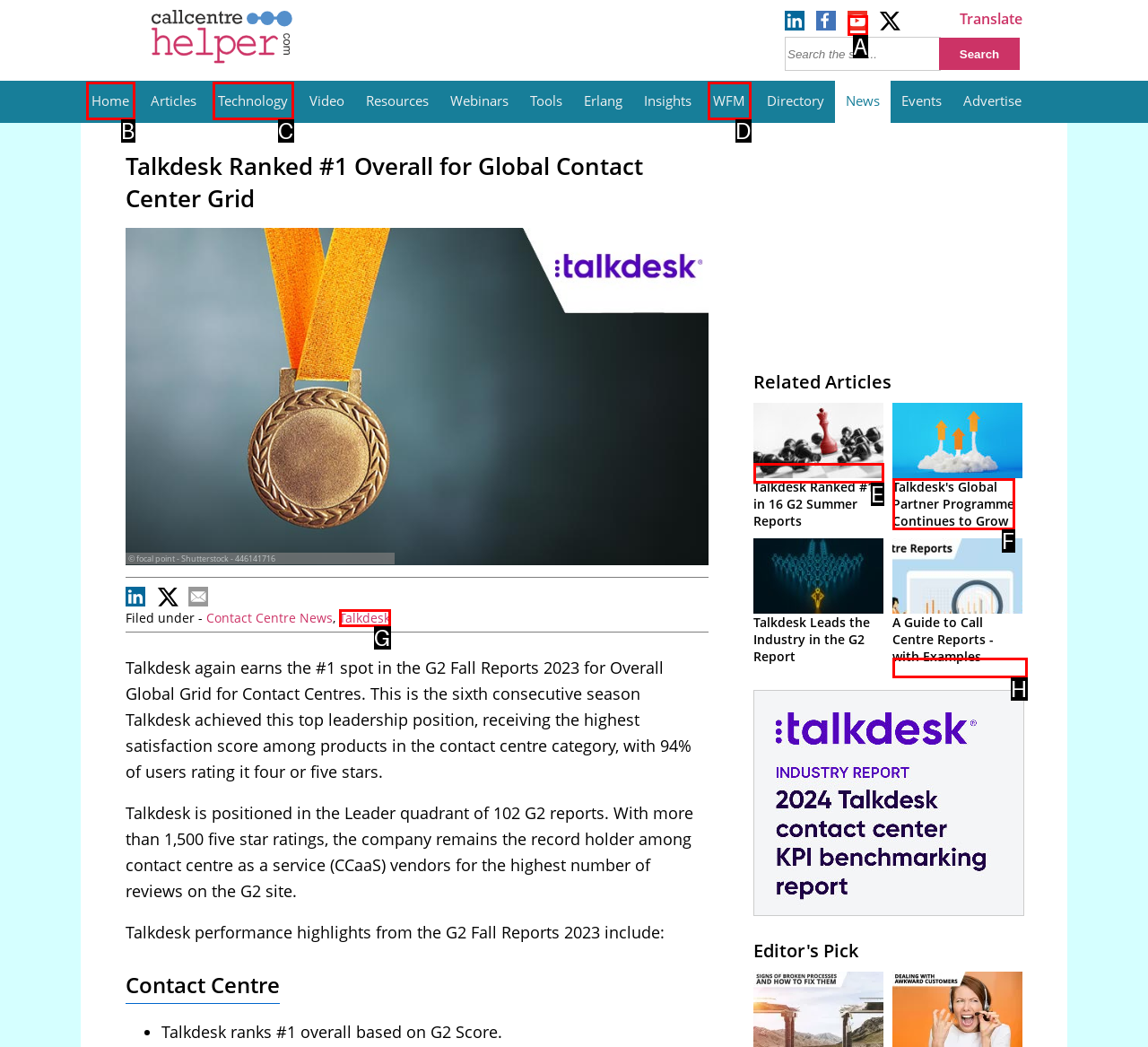Find the HTML element that matches the description provided: Talkdesk
Answer using the corresponding option letter.

G